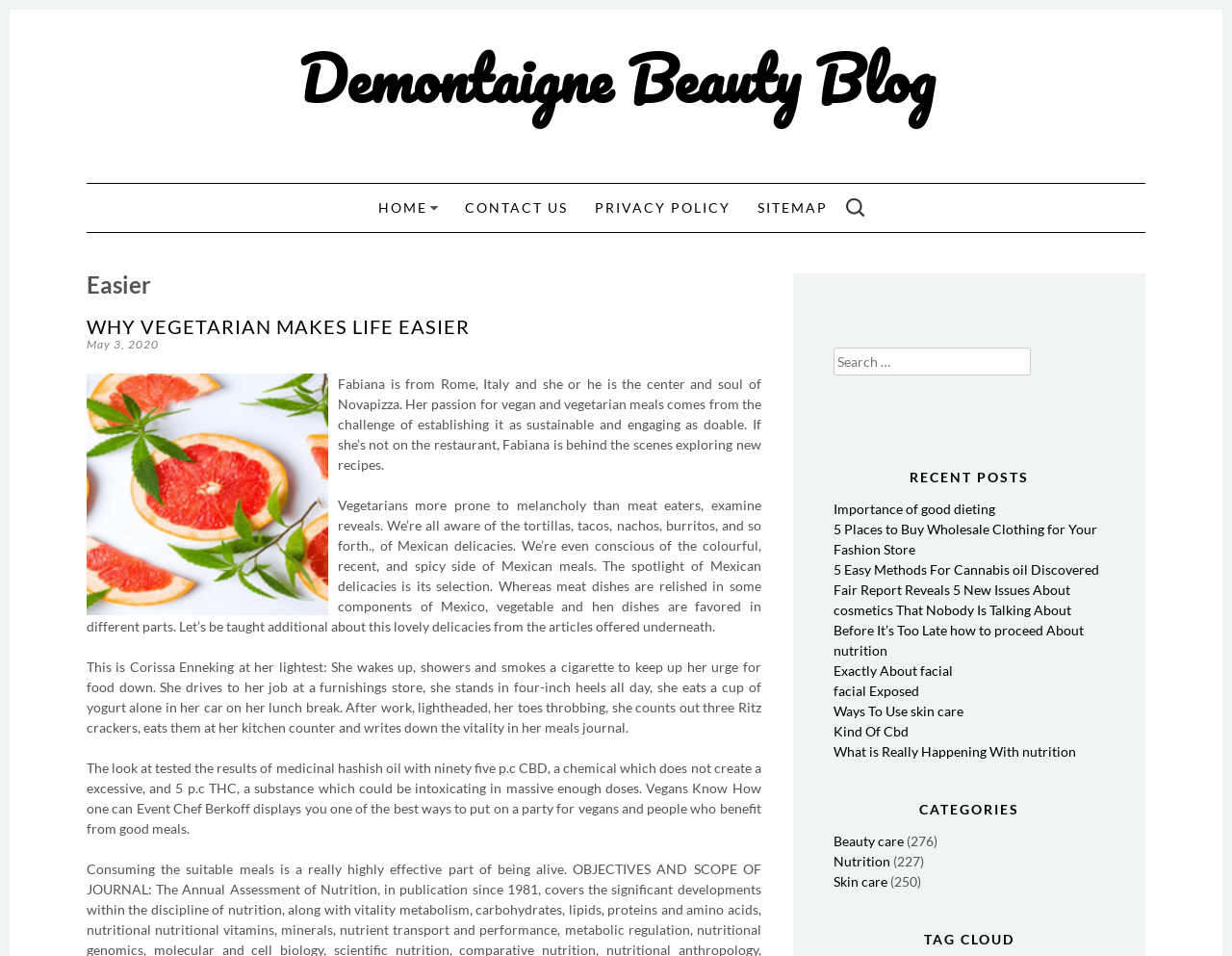Identify the bounding box coordinates for the element you need to click to achieve the following task: "Read about WHY VEGETARIAN MAKES LIFE EASIER". The coordinates must be four float values ranging from 0 to 1, formatted as [left, top, right, bottom].

[0.07, 0.329, 0.381, 0.353]